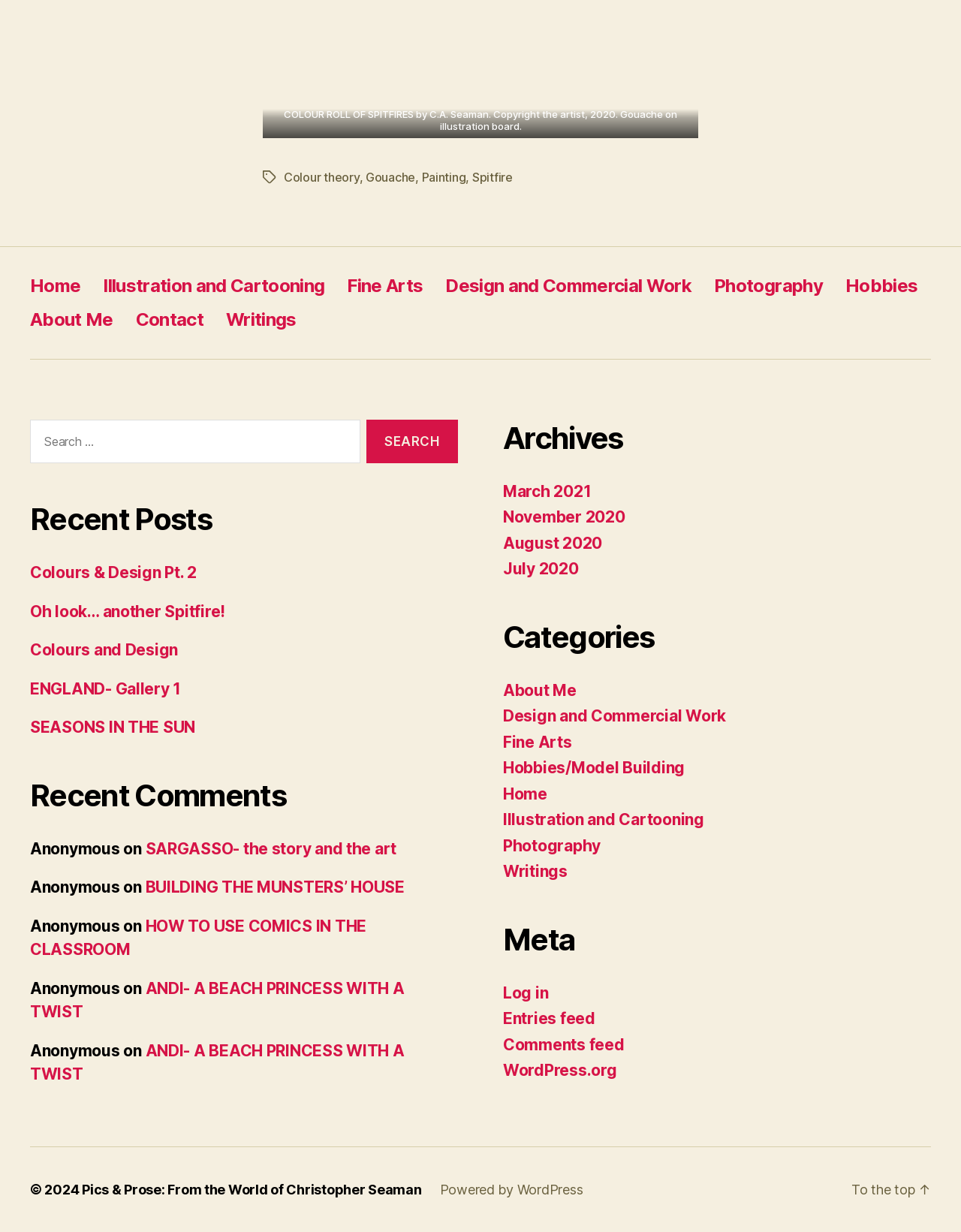Provide the bounding box coordinates in the format (top-left x, top-left y, bottom-right x, bottom-right y). All values are floating point numbers between 0 and 1. Determine the bounding box coordinate of the UI element described as: Colour theory

[0.295, 0.138, 0.374, 0.15]